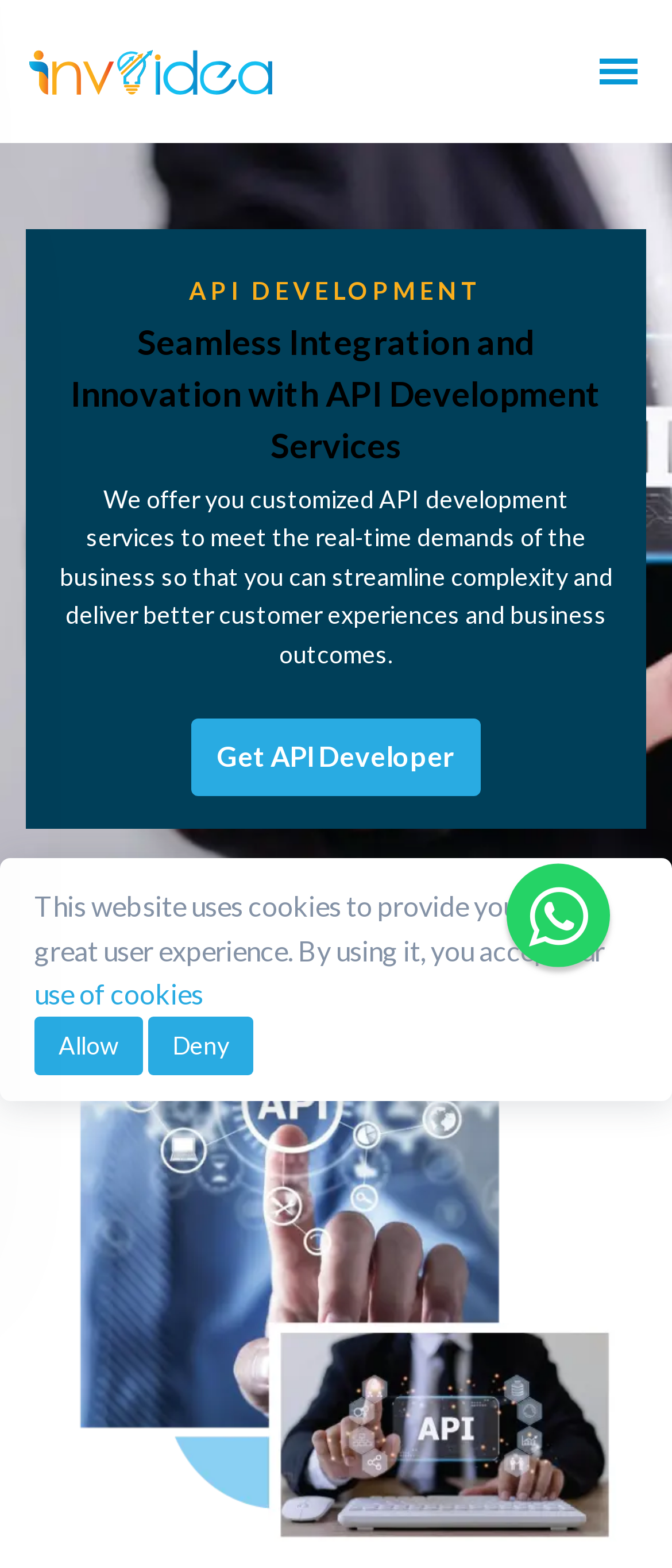Please specify the bounding box coordinates of the area that should be clicked to accomplish the following instruction: "Open the mobile menu". The coordinates should consist of four float numbers between 0 and 1, i.e., [left, top, right, bottom].

[0.879, 0.029, 0.962, 0.063]